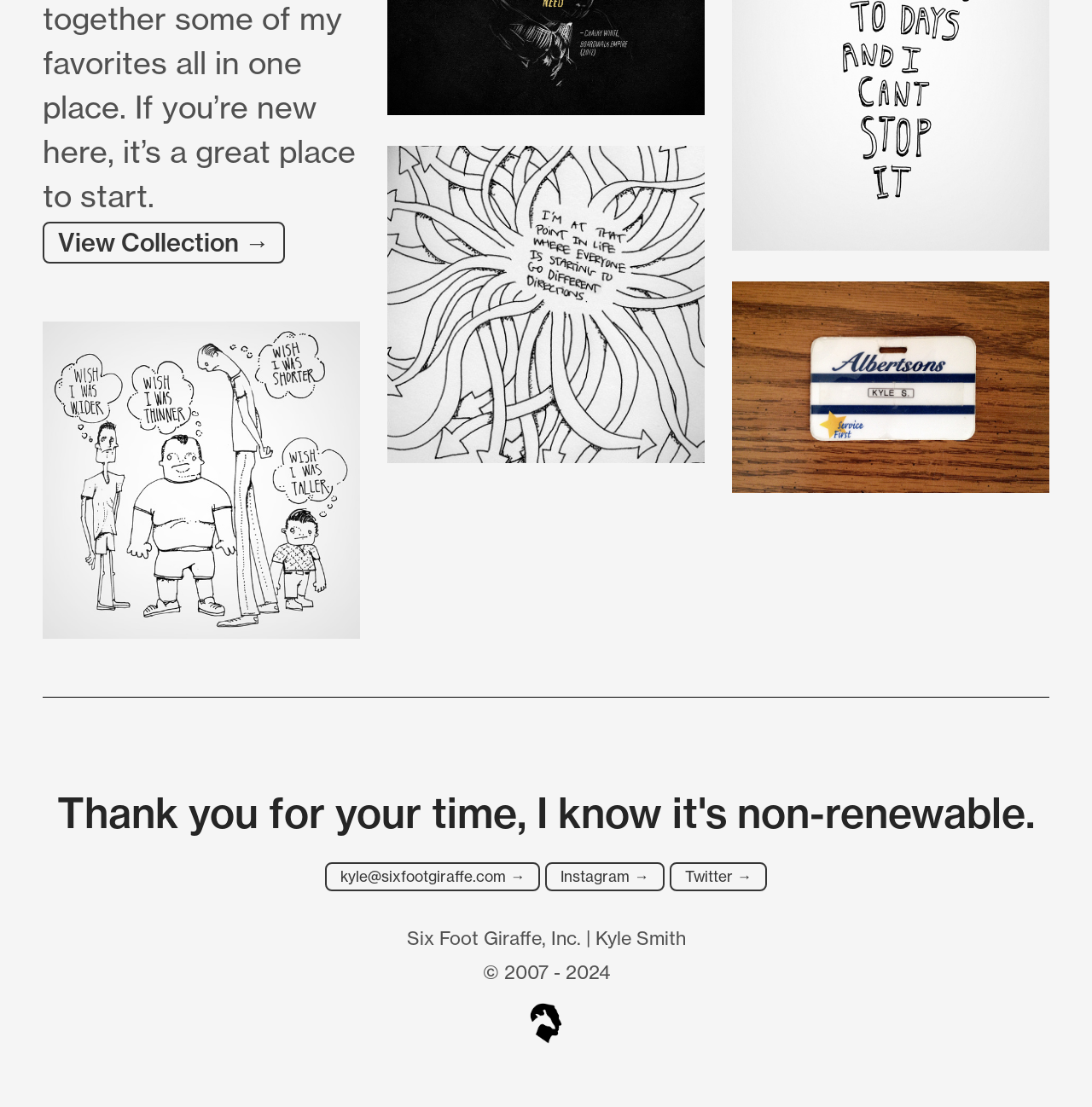Provide the bounding box coordinates of the UI element that matches the description: "Start".

None